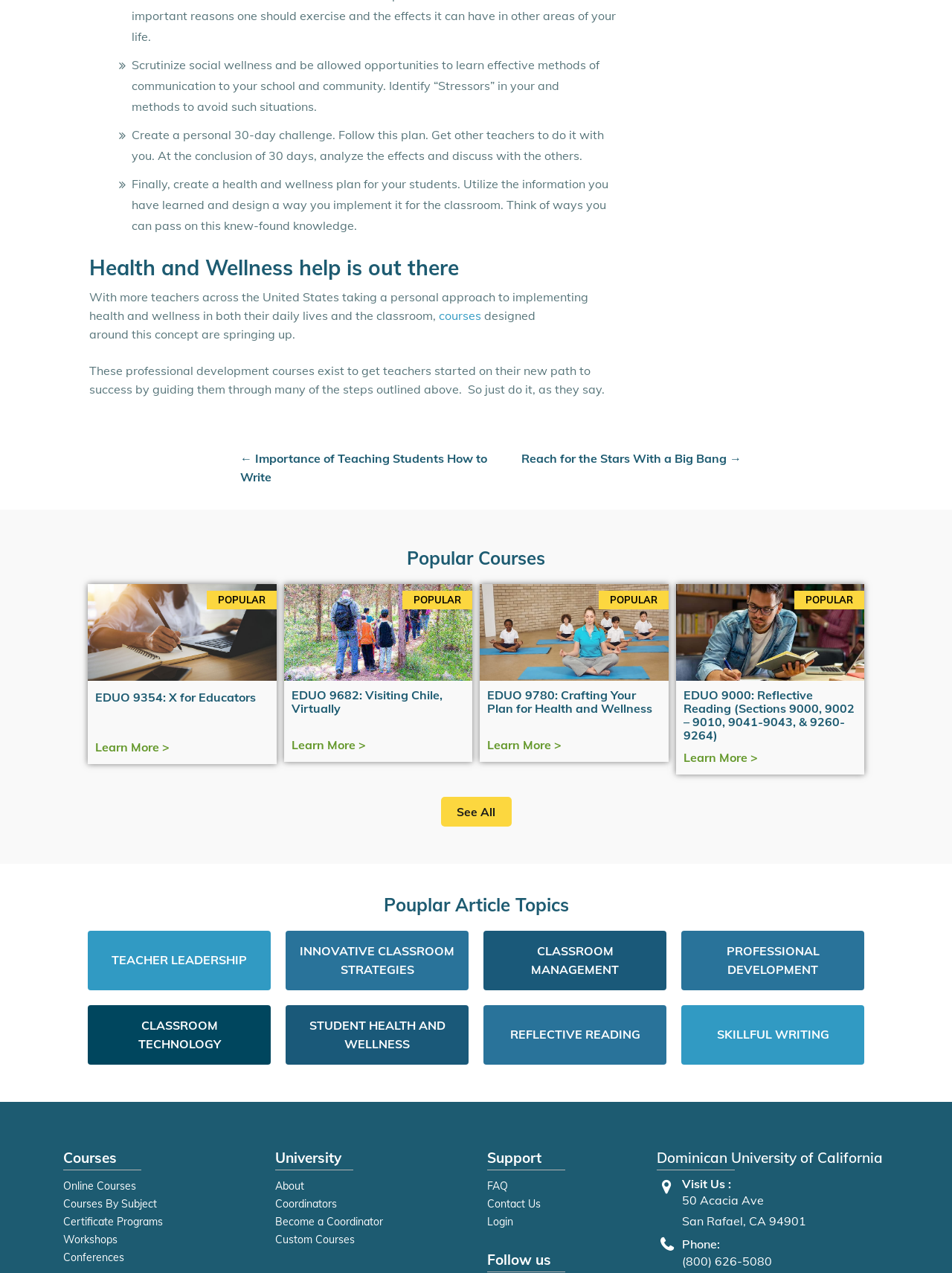Specify the bounding box coordinates (top-left x, top-left y, bottom-right x, bottom-right y) of the UI element in the screenshot that matches this description: New York University

None